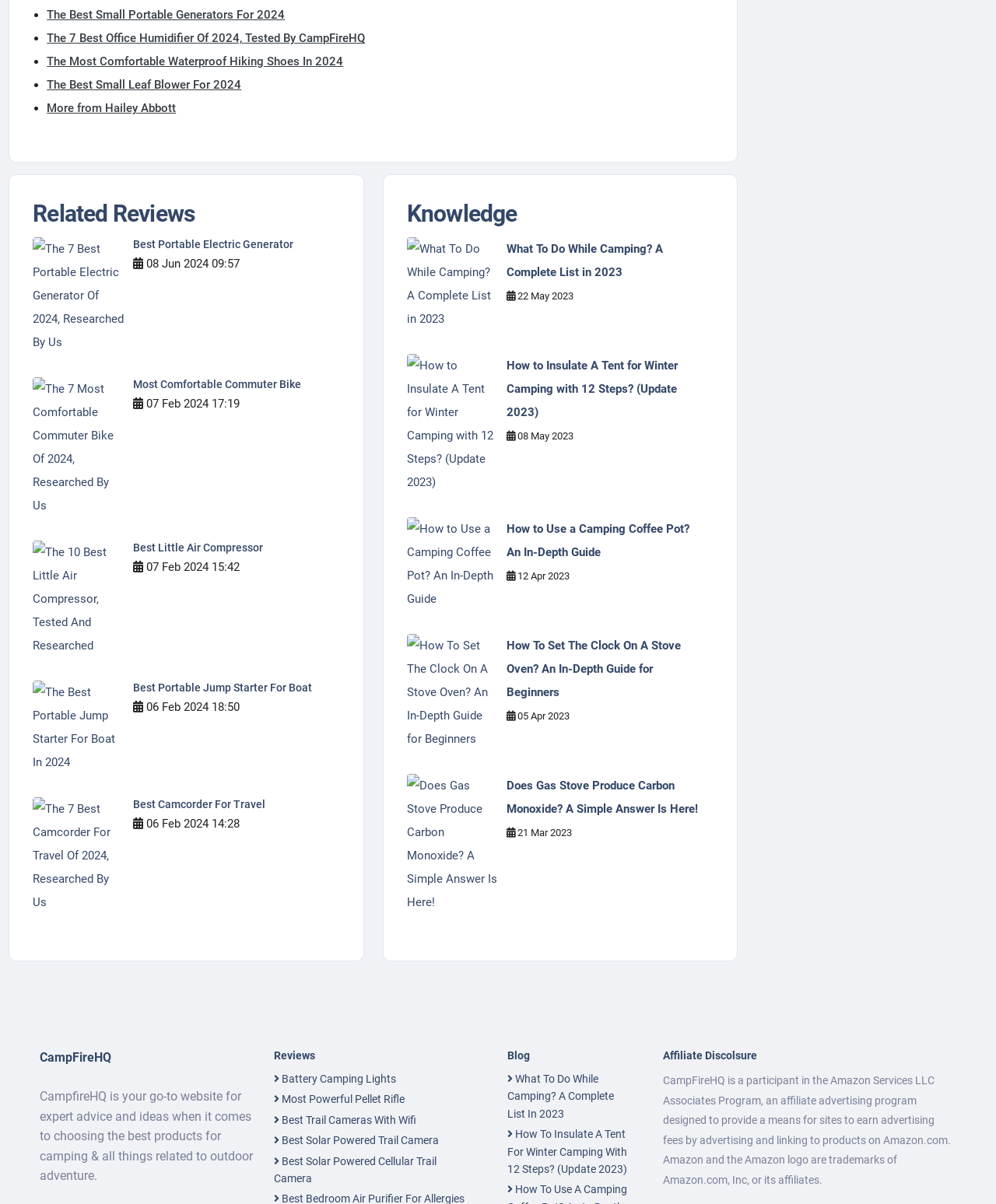How many categories are listed in the footer?
Respond to the question with a well-detailed and thorough answer.

I counted the number of heading elements in the footer section and found 3 categories: 'Reviews', 'Blog', and 'Affiliate Discolsure'.